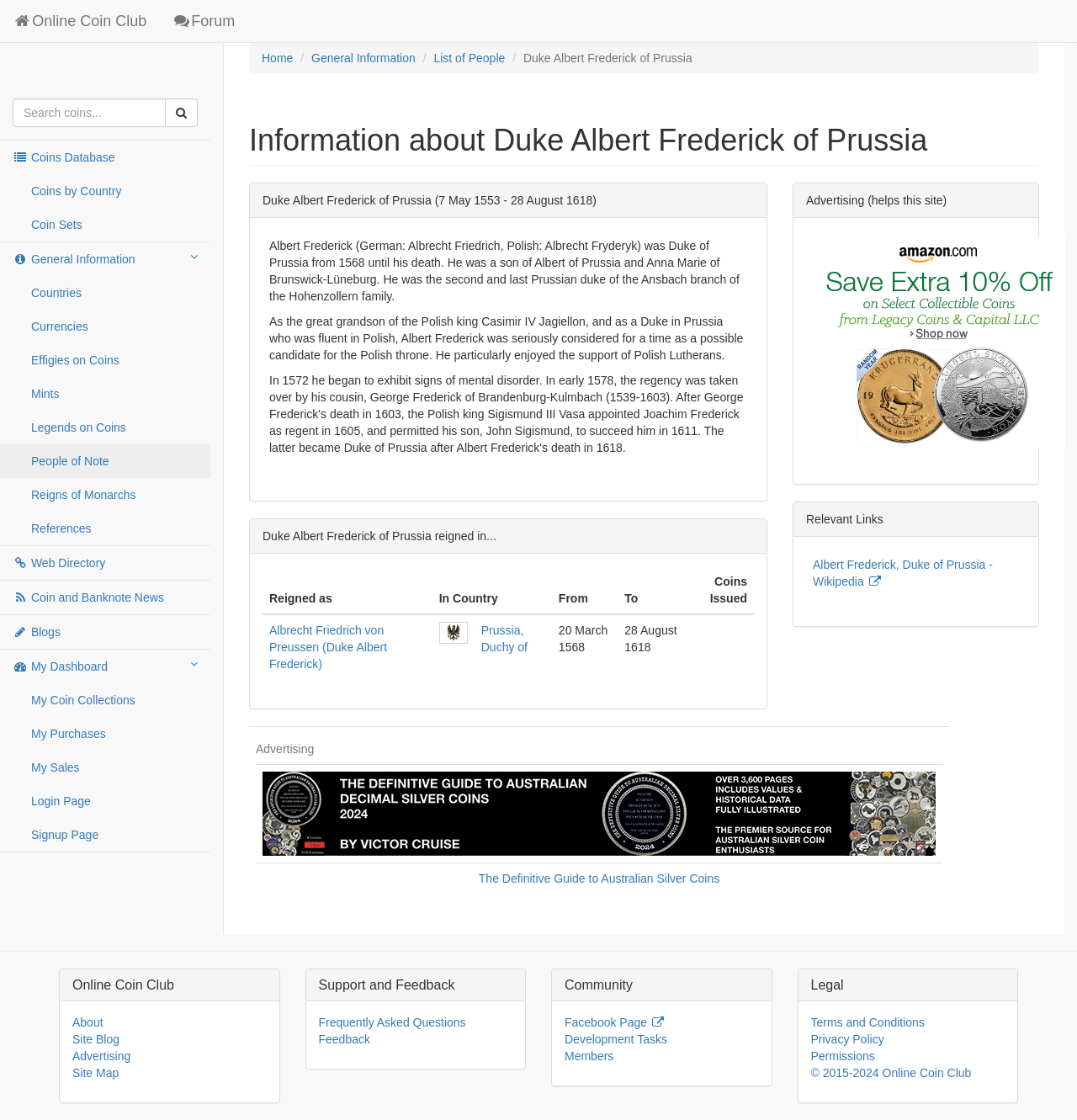What is the country associated with Duke Albert Frederick of Prussia?
Refer to the screenshot and deliver a thorough answer to the question presented.

The webpage provides information about Duke Albert Frederick of Prussia, and according to the table, the country associated with him is Prussia.